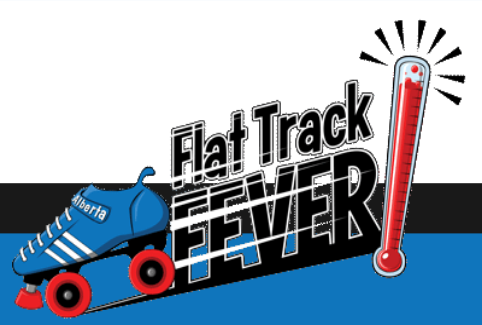Explain in detail what you see in the image.

The image features a vibrant graphic representing "Flat Track Fever," a roller derby event. The design showcases a blue and red roller skate, prominently featuring the word "Fever!" in bold, dynamic lettering. Accompanying the text is a thermometer graphic, emphasizing excitement and energy associated with the event. The background is a mix of blue and black stripes, enhancing the striking visual appeal. This imagery captures the essence of the Flat Track Fever event, inviting participation and sponsorship, and reflects the sporting culture in Calgary, Alberta. The overall aesthetic aims to engage potential sponsors and participants with its lively and spirited theme.